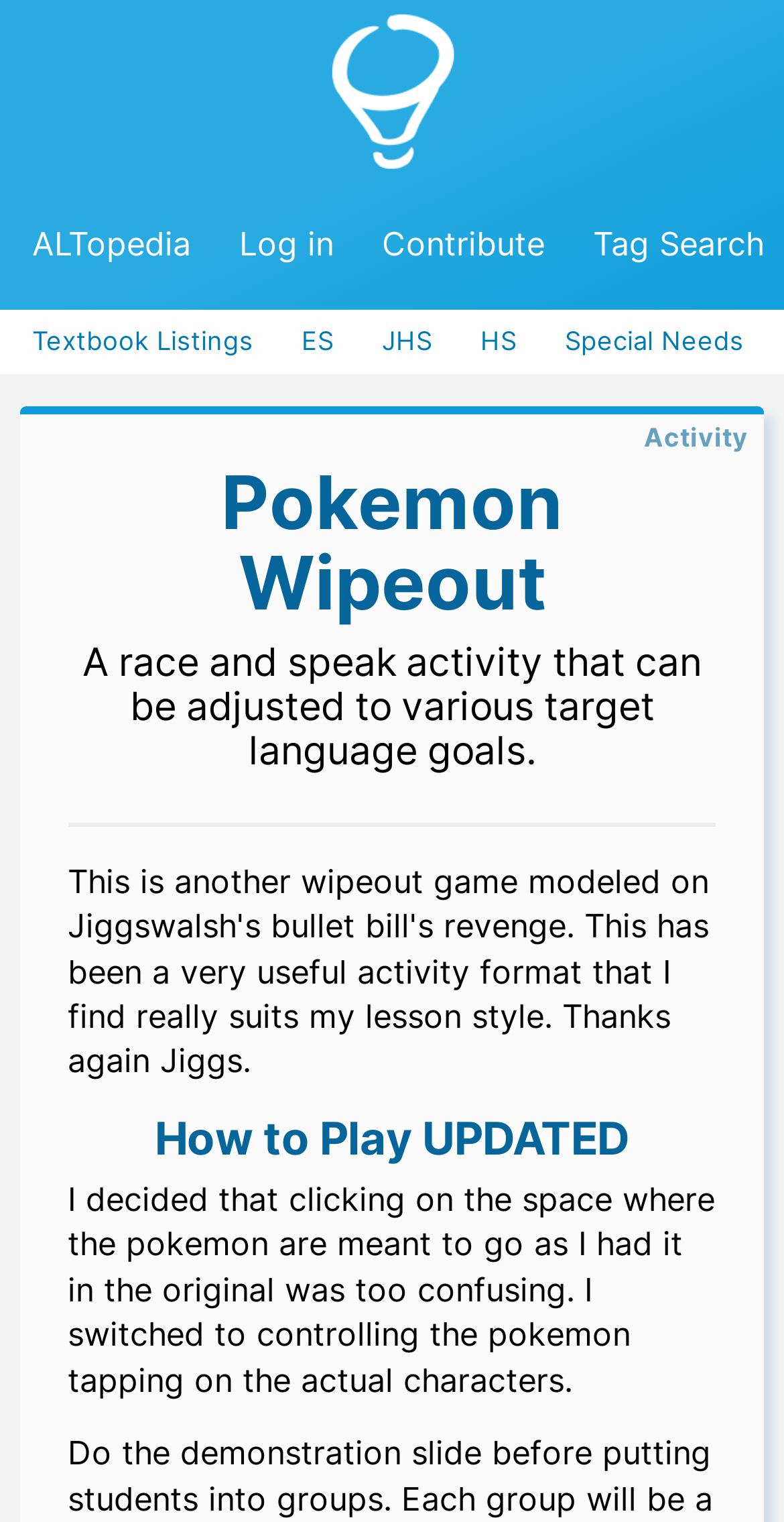Utilize the information from the image to answer the question in detail:
What is the purpose of the 'Pokemon Wipeout' activity?

I found a static text element with the description 'A race and speak activity that can be adjusted to various target language goals.' located below the heading 'Pokemon Wipeout'. This suggests that the purpose of the 'Pokemon Wipeout' activity is a race and speak activity that can be adjusted to various target language goals.